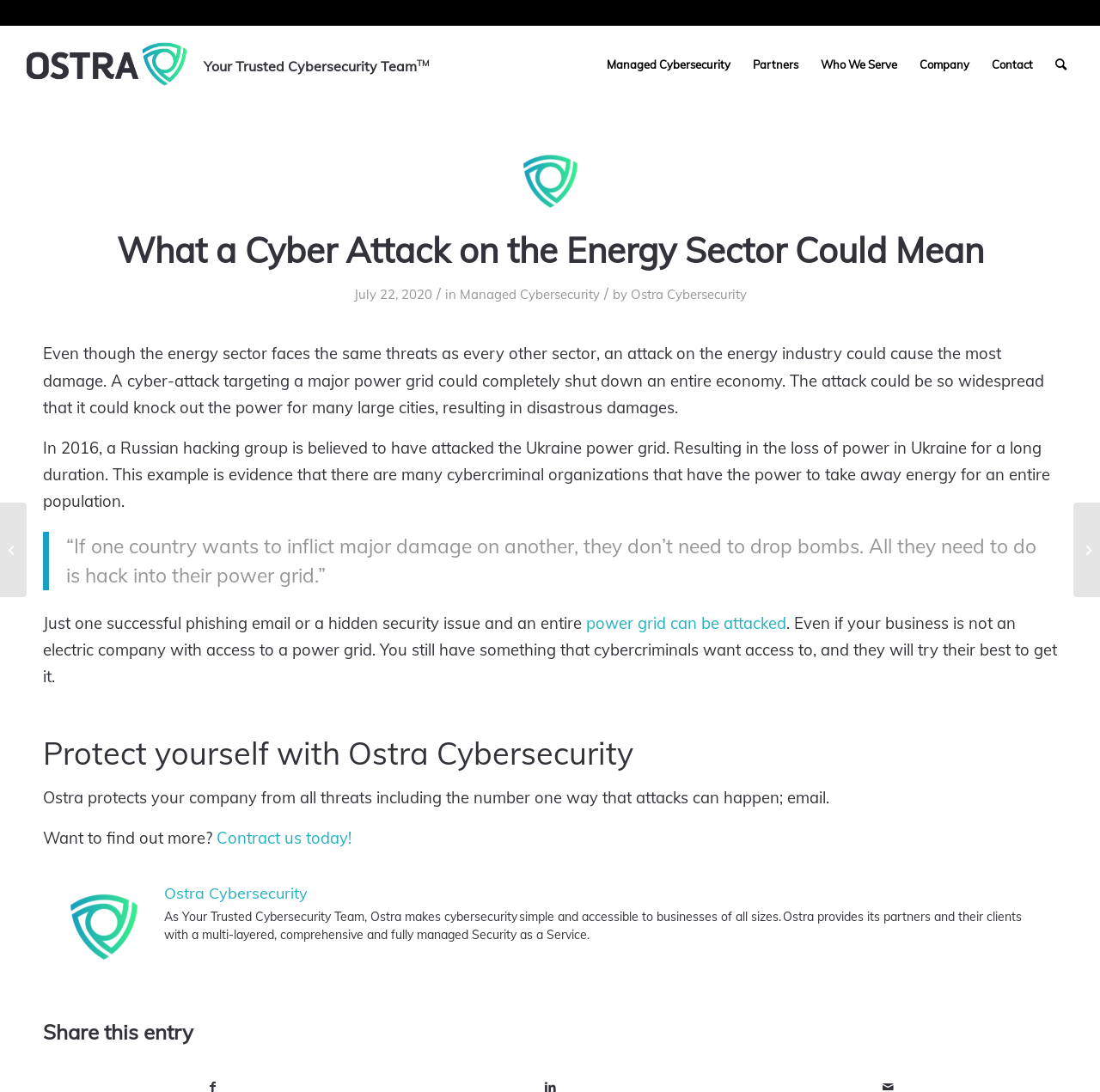What is the purpose of Ostra Cybersecurity?
Using the information from the image, answer the question thoroughly.

The webpage states that Ostra protects companies from all threats, including the number one way that attacks can happen, which is email, and provides a multi-layered, comprehensive, and fully managed Security as a Service.